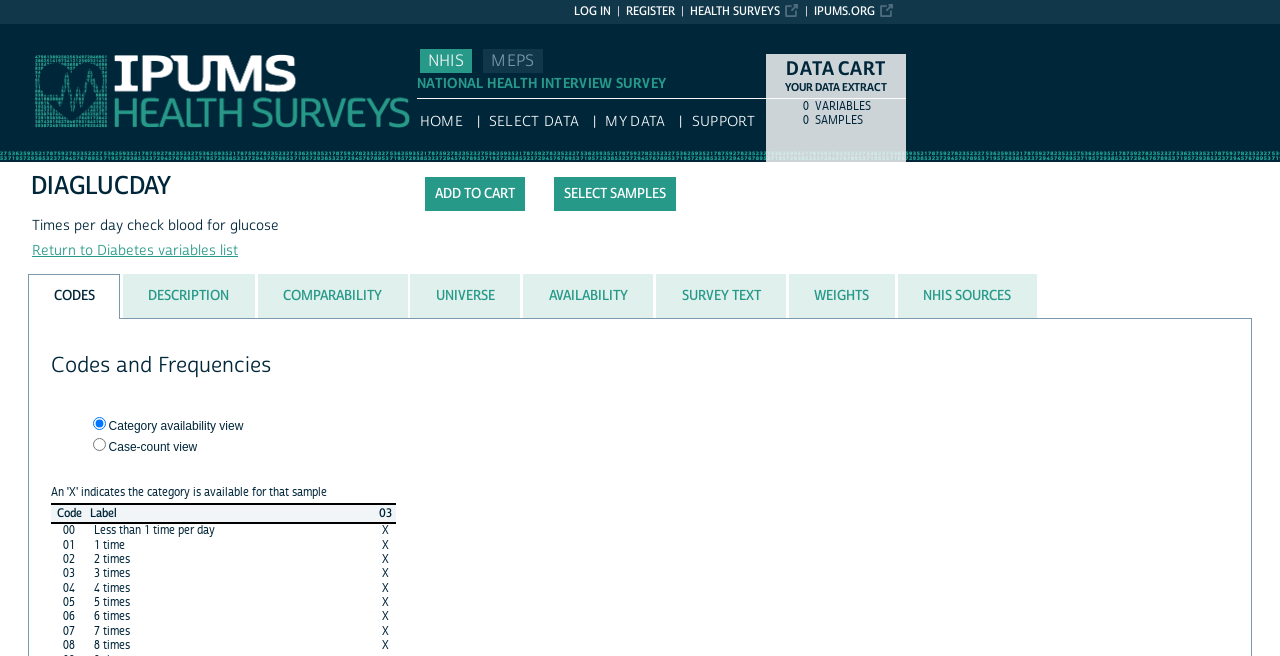Identify the bounding box coordinates of the section to be clicked to complete the task described by the following instruction: "Select the 'DESCRIPTION' tab". The coordinates should be four float numbers between 0 and 1, formatted as [left, top, right, bottom].

[0.096, 0.417, 0.199, 0.485]